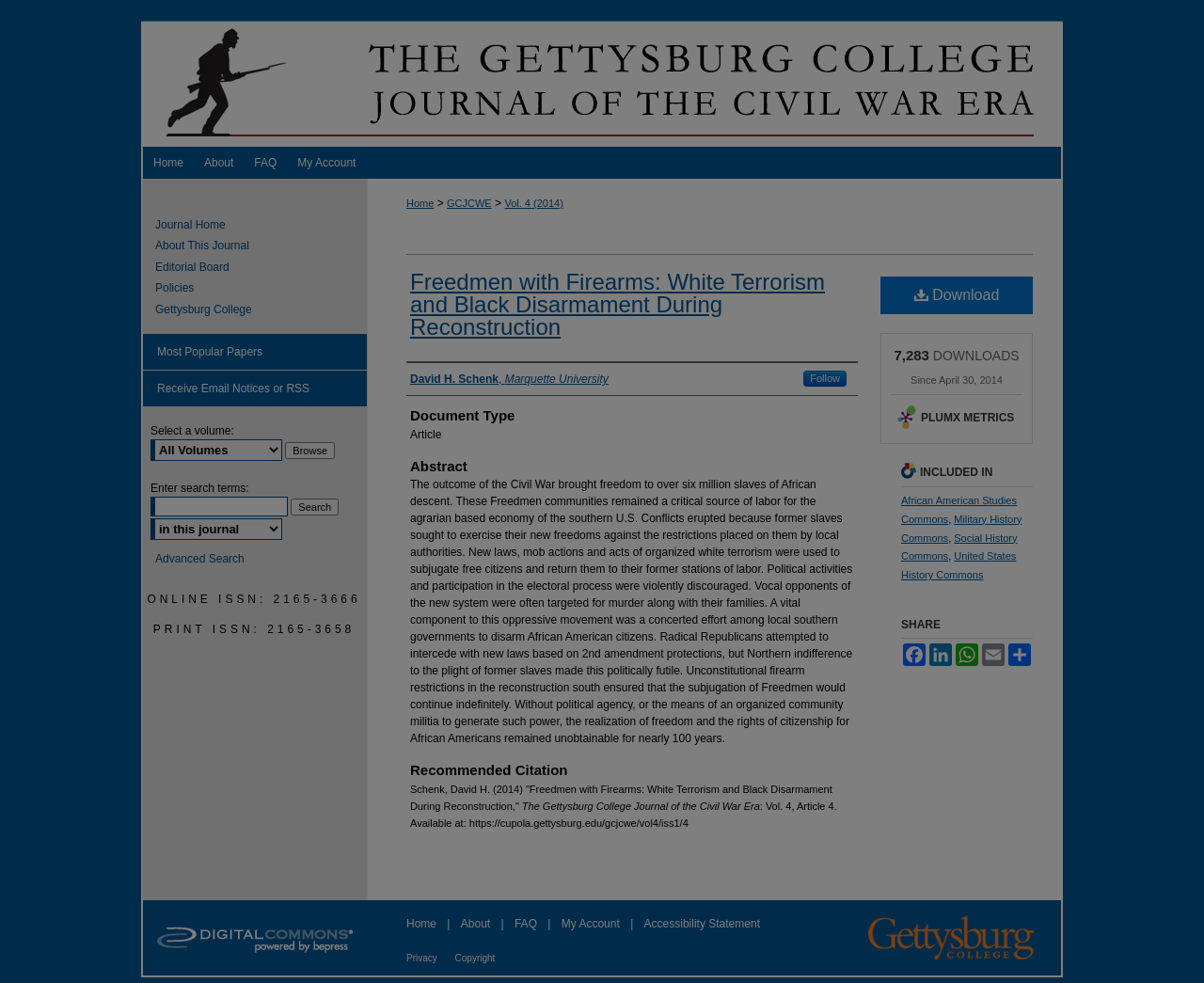Pinpoint the bounding box coordinates of the clickable area needed to execute the instruction: "Click on the 'Menu' link". The coordinates should be specified as four float numbers between 0 and 1, i.e., [left, top, right, bottom].

[0.953, 0.0, 1.0, 0.048]